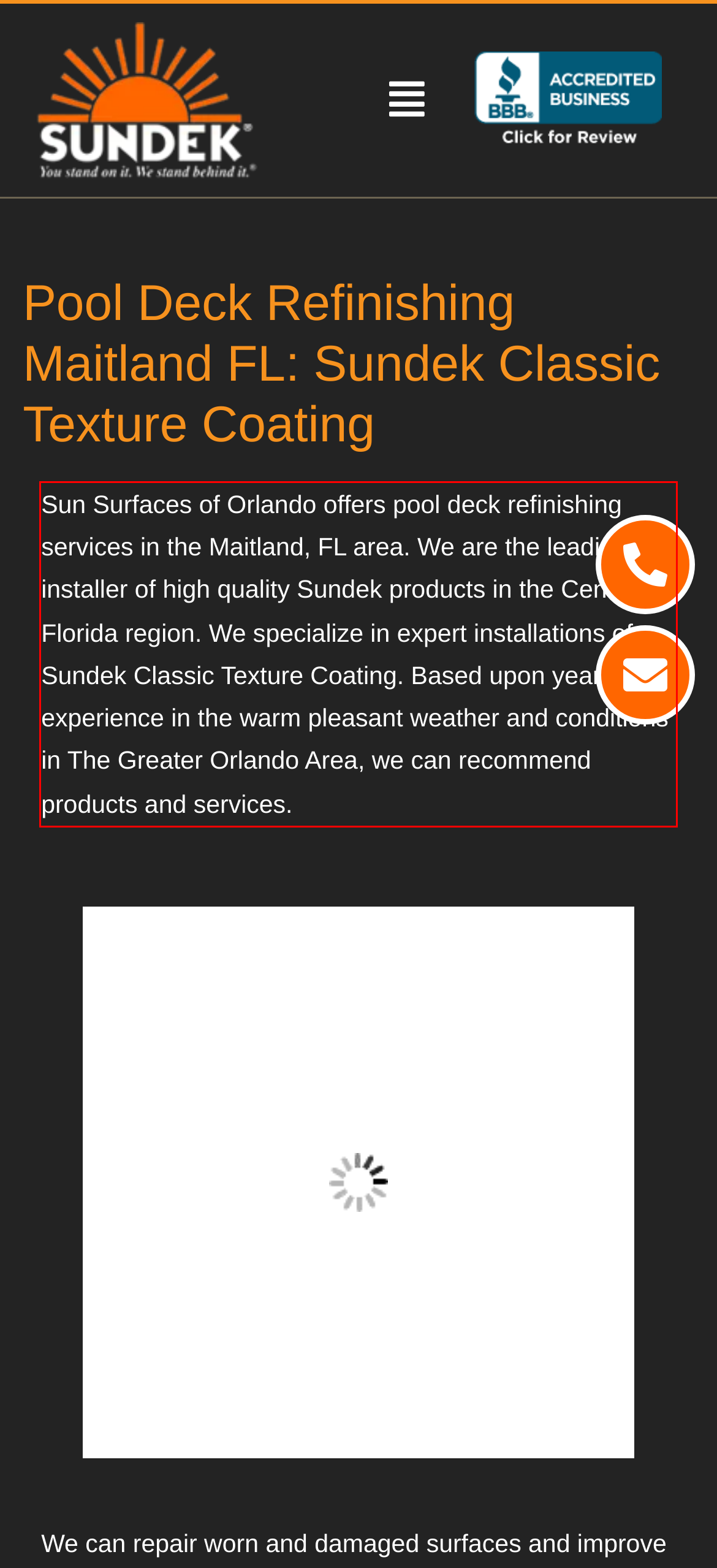Using the provided screenshot of a webpage, recognize the text inside the red rectangle bounding box by performing OCR.

Sun Surfaces of Orlando offers pool deck refinishing services in the Maitland, FL area. We are the leading installer of high quality Sundek products in the Central Florida region. We specialize in expert installations of Sundek Classic Texture Coating. Based upon years of experience in the warm pleasant weather and conditions in The Greater Orlando Area, we can recommend products and services.